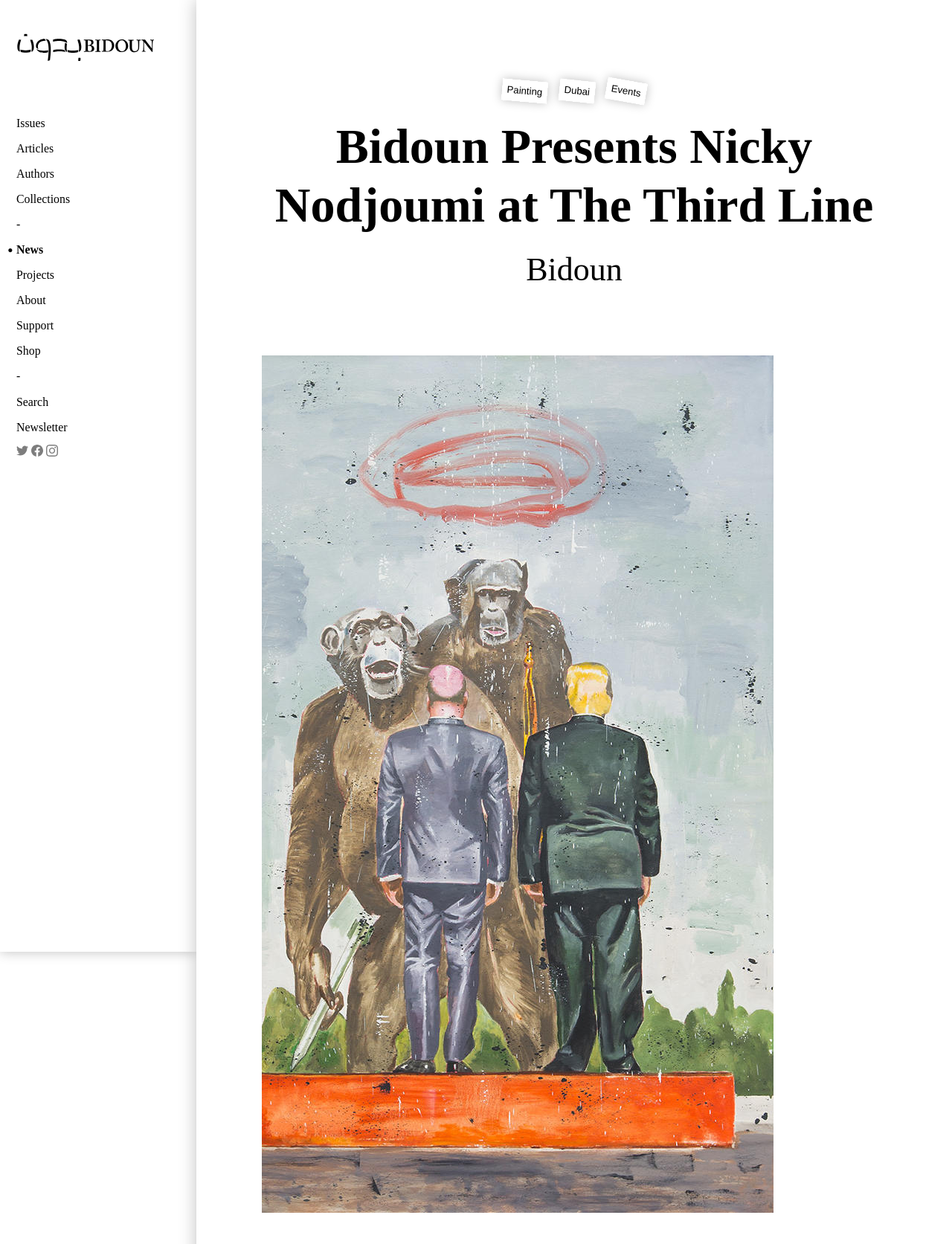Refer to the image and answer the question with as much detail as possible: How many navigation links are available?

The webpage has nine navigation links, which are 'Issues', 'Articles', 'Authors', 'Collections', 'News', 'Projects', 'About', 'Support', and 'Shop', located at the top left corner of the webpage. These links are represented by text with corresponding bounding box coordinates.